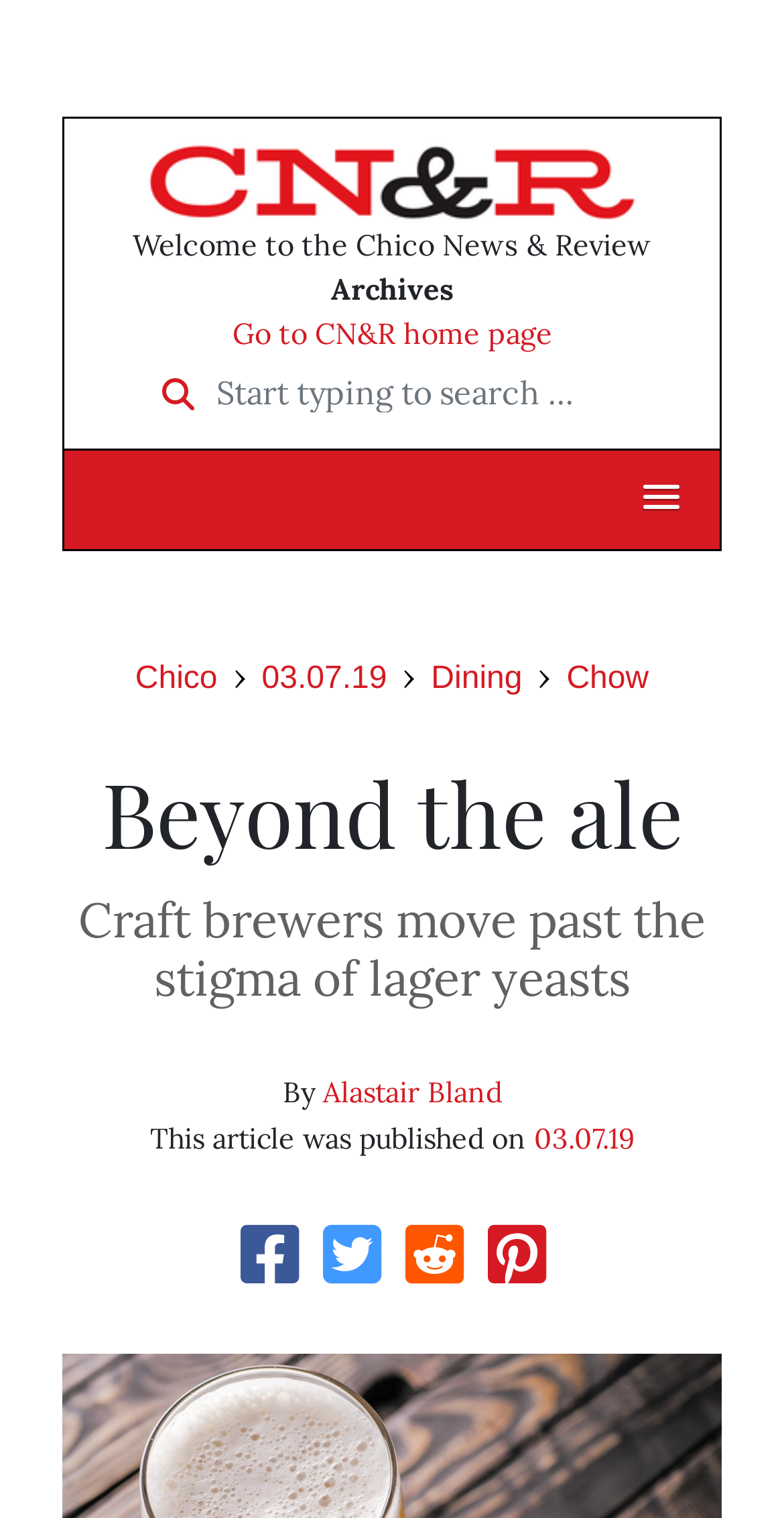Please provide the bounding box coordinates for the element that needs to be clicked to perform the instruction: "Search for something". The coordinates must consist of four float numbers between 0 and 1, formatted as [left, top, right, bottom].

[0.276, 0.235, 0.824, 0.285]